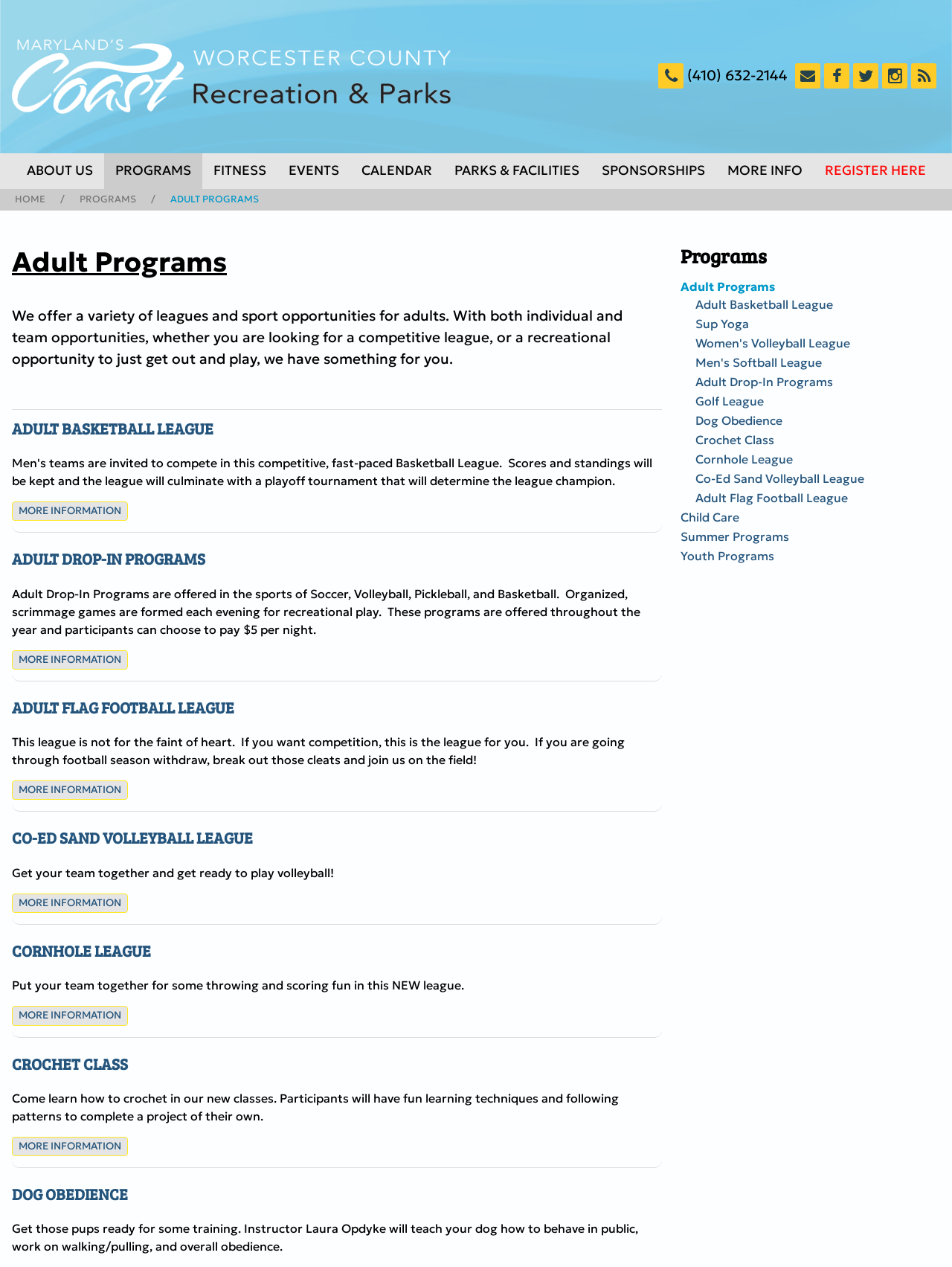Identify the bounding box for the UI element described as: "Events". Ensure the coordinates are four float numbers between 0 and 1, formatted as [left, top, right, bottom].

[0.291, 0.121, 0.368, 0.149]